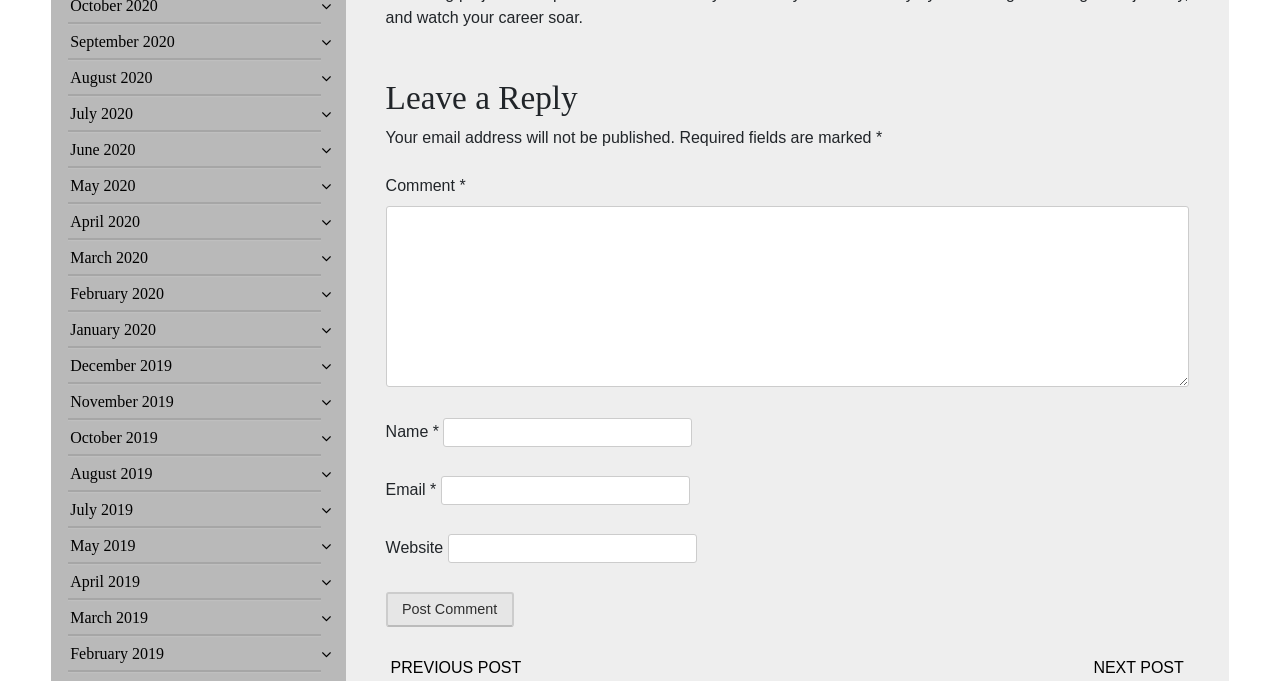Provide the bounding box coordinates, formatted as (top-left x, top-left y, bottom-right x, bottom-right y), with all values being floating point numbers between 0 and 1. Identify the bounding box of the UI element that matches the description: parent_node: Website name="url"

[0.35, 0.784, 0.544, 0.827]